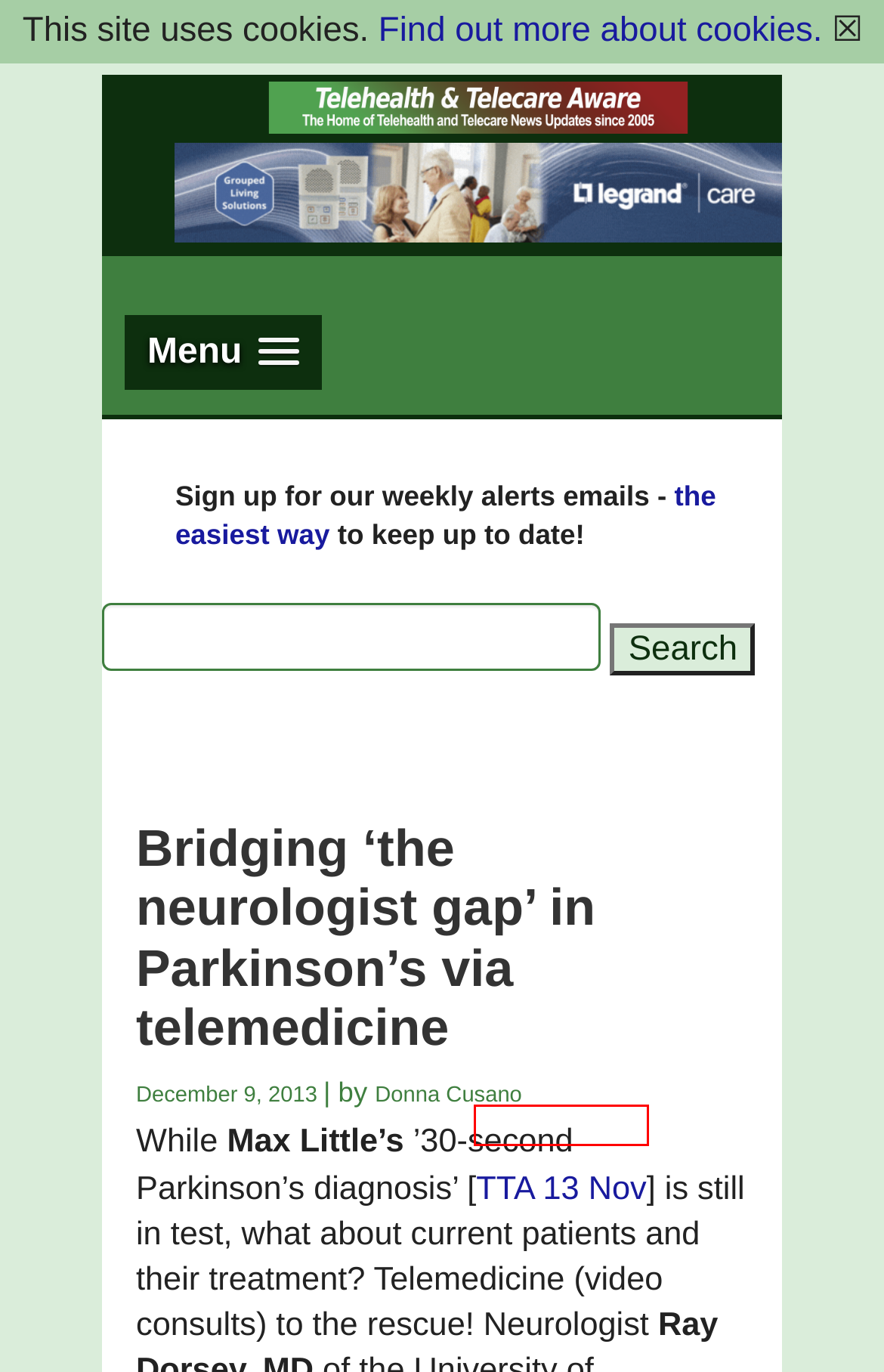Inspect the screenshot of a webpage with a red rectangle bounding box. Identify the webpage description that best corresponds to the new webpage after clicking the element inside the bounding box. Here are the candidates:
A. Get updates by email… | Telehealth and Telecare Aware
B. Walgreens | Telehealth and Telecare Aware
C. Amazon | Telehealth and Telecare Aware
D. RSM | Telehealth and Telecare Aware
E. Legrand | Care
F. December | 2013 | Telehealth and Telecare Aware
G. Elizabeth Holmes | Telehealth and Telecare Aware
H. Diagnosing Parkinson’s in a 30 second phone call | Telehealth and Telecare Aware

H